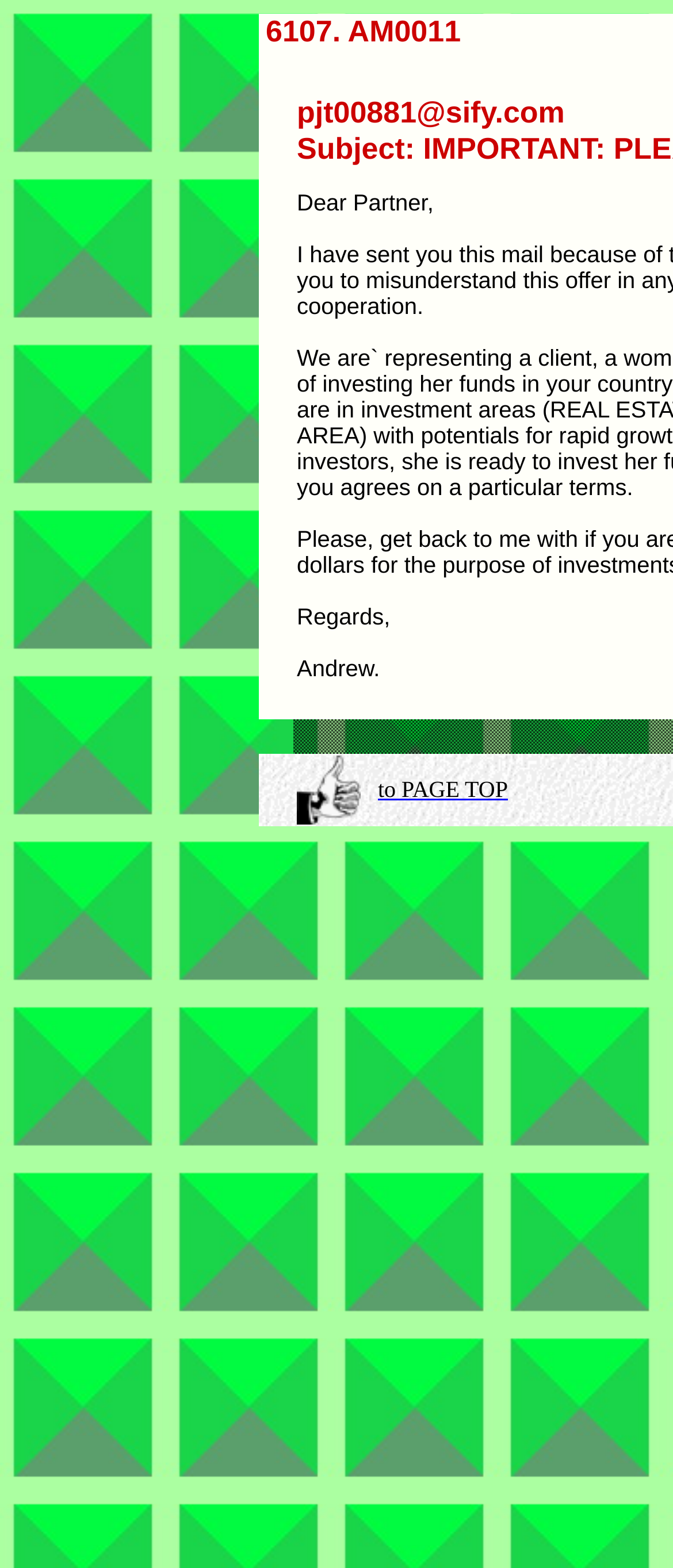Locate the bounding box of the UI element described in the following text: "to PAGE TOP".

[0.562, 0.494, 0.755, 0.513]